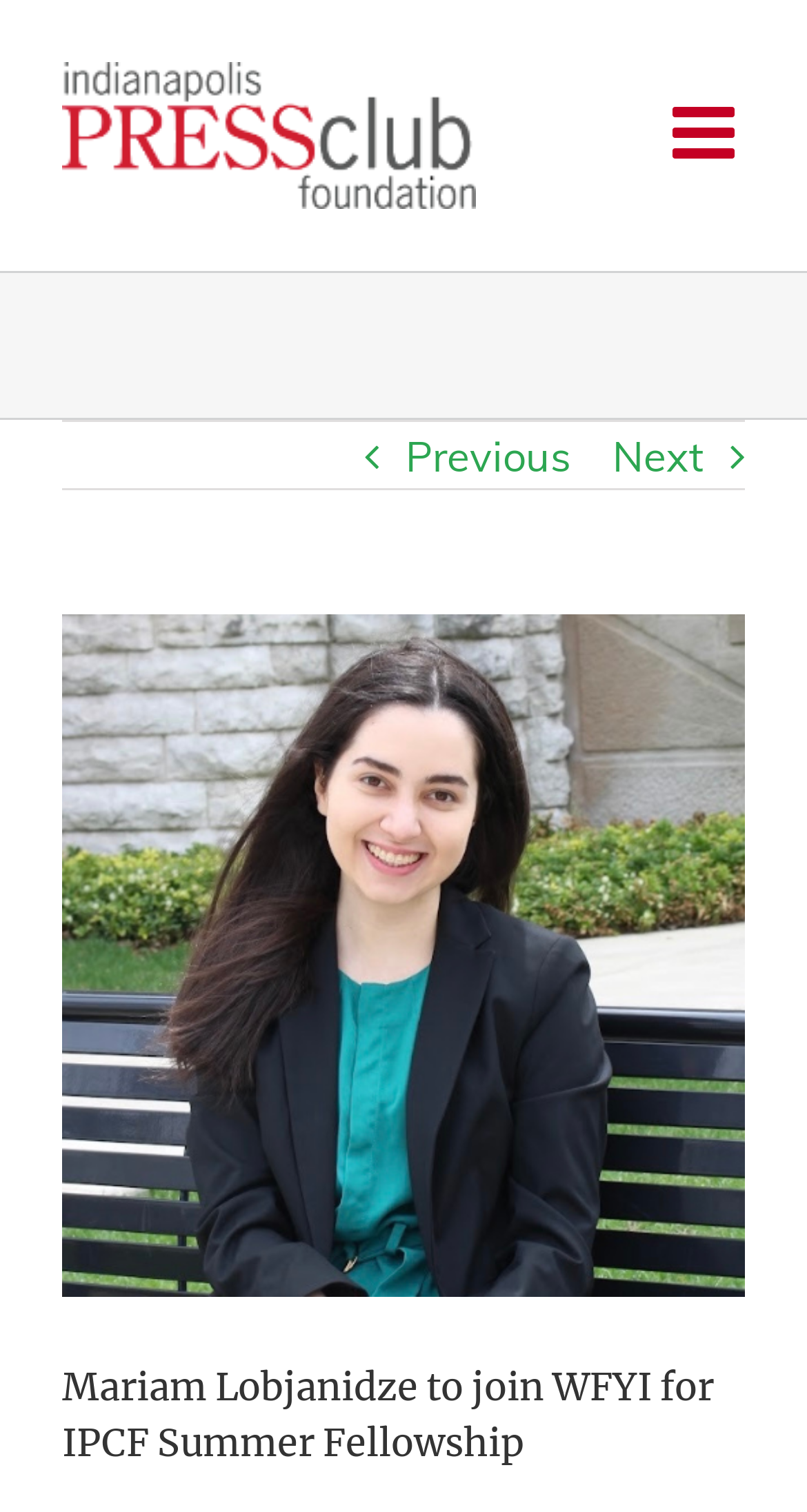Given the description alt="Indy Press Club Foundation Logo", predict the bounding box coordinates of the UI element. Ensure the coordinates are in the format (top-left x, top-left y, bottom-right x, bottom-right y) and all values are between 0 and 1.

[0.077, 0.041, 0.59, 0.138]